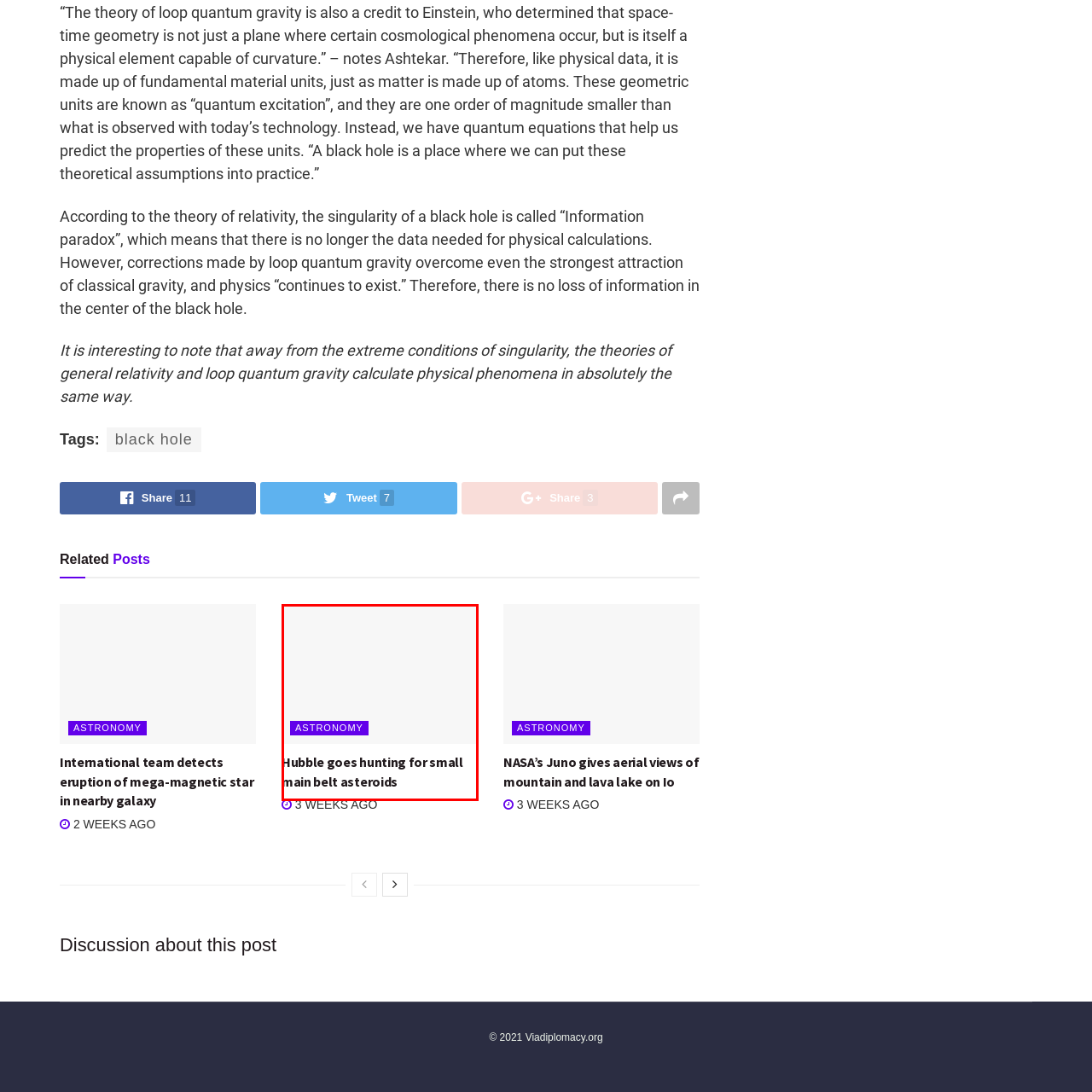View the image inside the red-bordered box and answer the given question using a single word or phrase:
What is the Hubble Space Telescope's effort focused on?

identifying small main belt asteroids